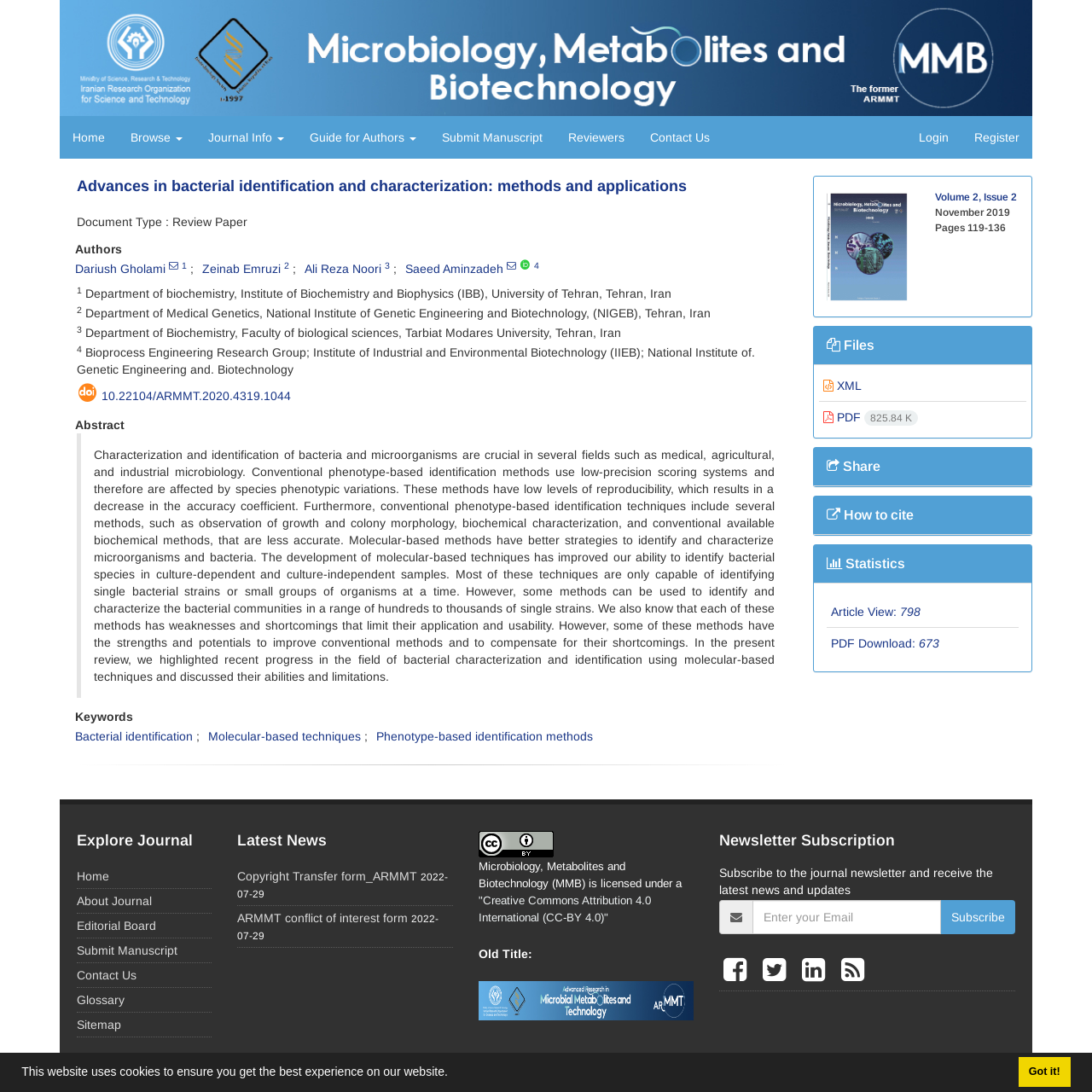Refer to the image and offer a detailed explanation in response to the question: What is the document type of this article?

I found the answer by looking at the static text 'Document Type : Review Paper' which is located below the main heading of the webpage.